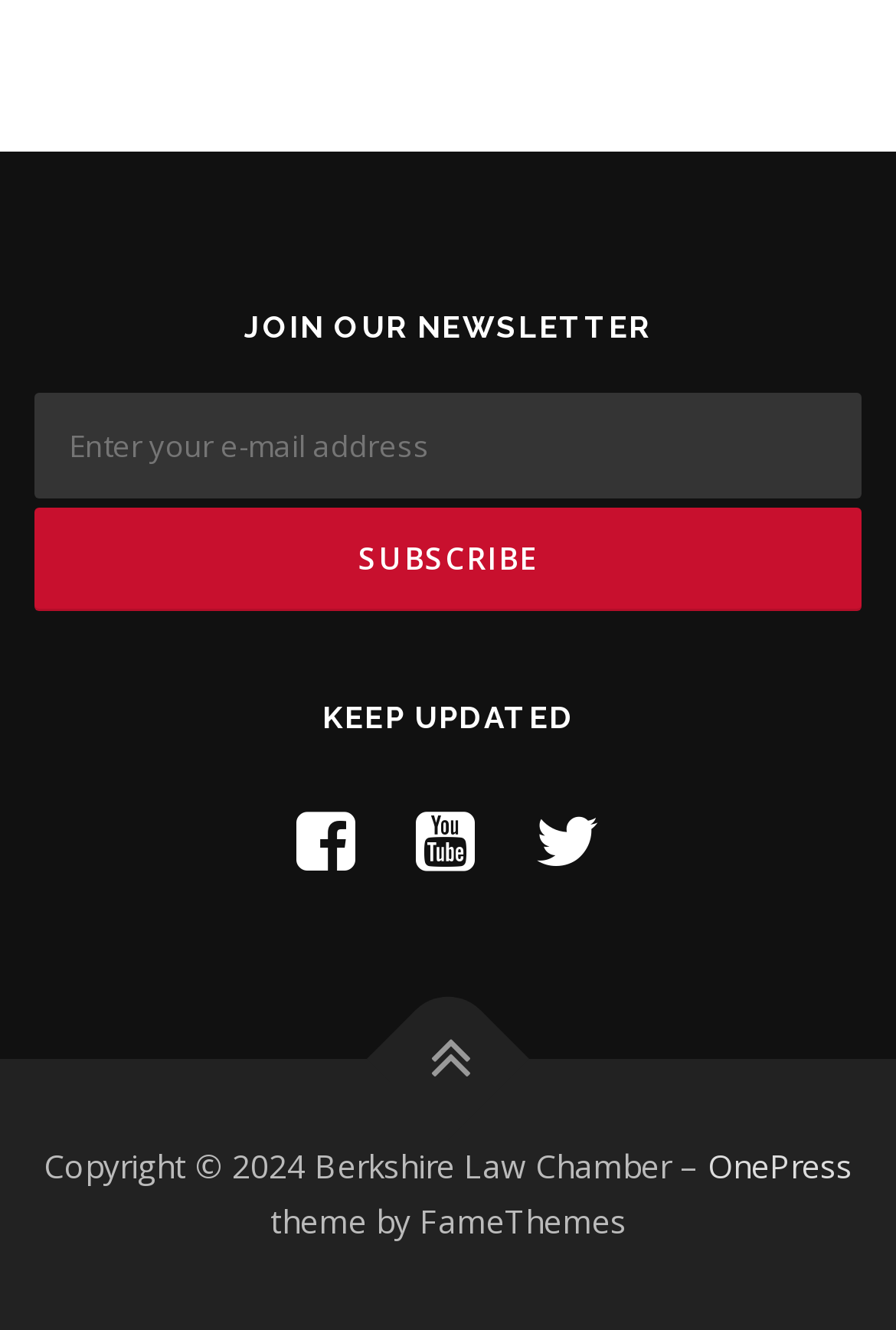What is the theme of the webpage by?
Please provide an in-depth and detailed response to the question.

The webpage's theme is credited to FameThemes, as stated in the text 'theme by FameThemes' located at the bottom of the webpage.